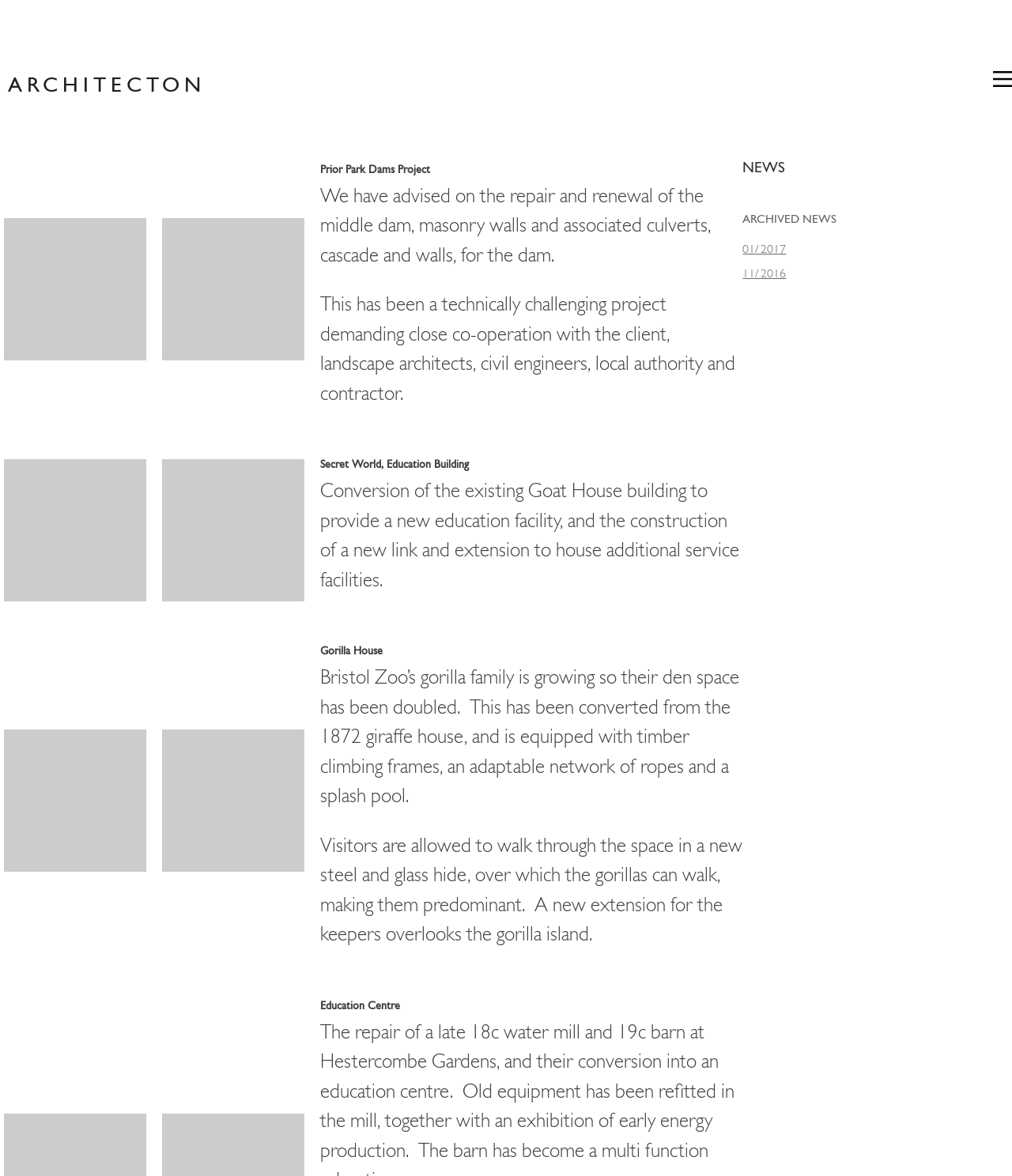Identify the bounding box for the UI element that is described as follows: "Architecton".

[0.008, 0.06, 0.203, 0.088]